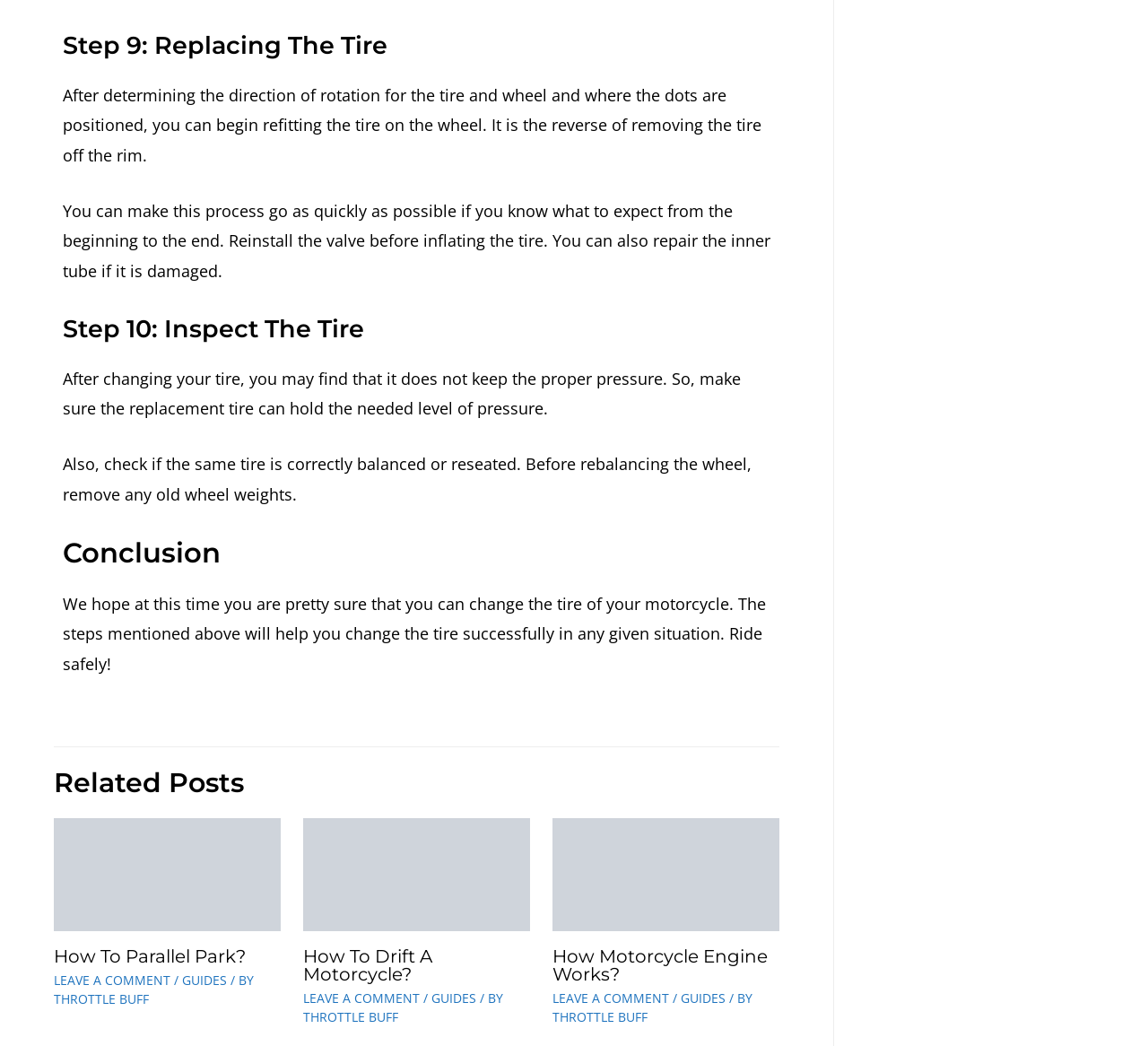Determine the bounding box coordinates of the clickable element to achieve the following action: 'Click on 'How To Drift A Motorcycle?''. Provide the coordinates as four float values between 0 and 1, formatted as [left, top, right, bottom].

[0.264, 0.904, 0.377, 0.942]